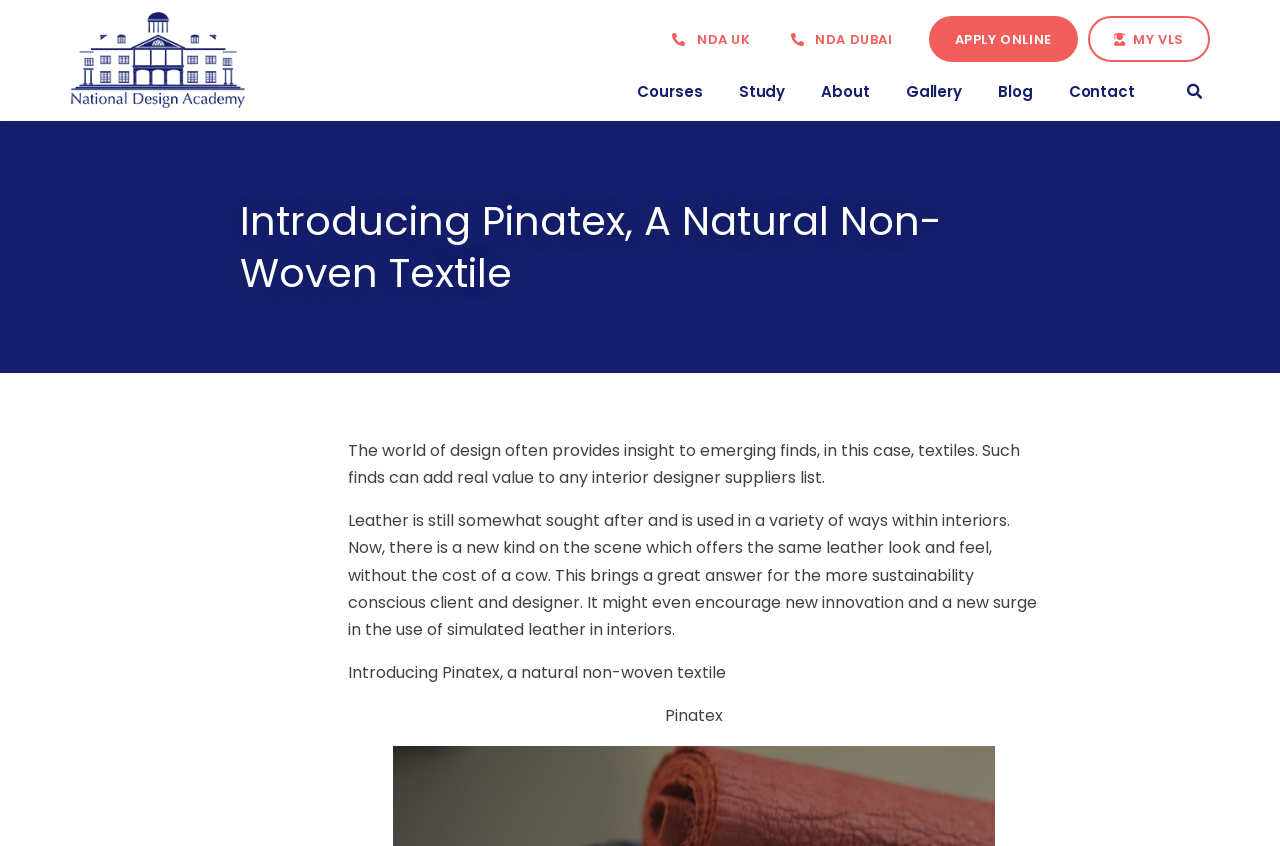Find the main header of the webpage and produce its text content.

Introducing Pinatex, A Natural Non-Woven Textile